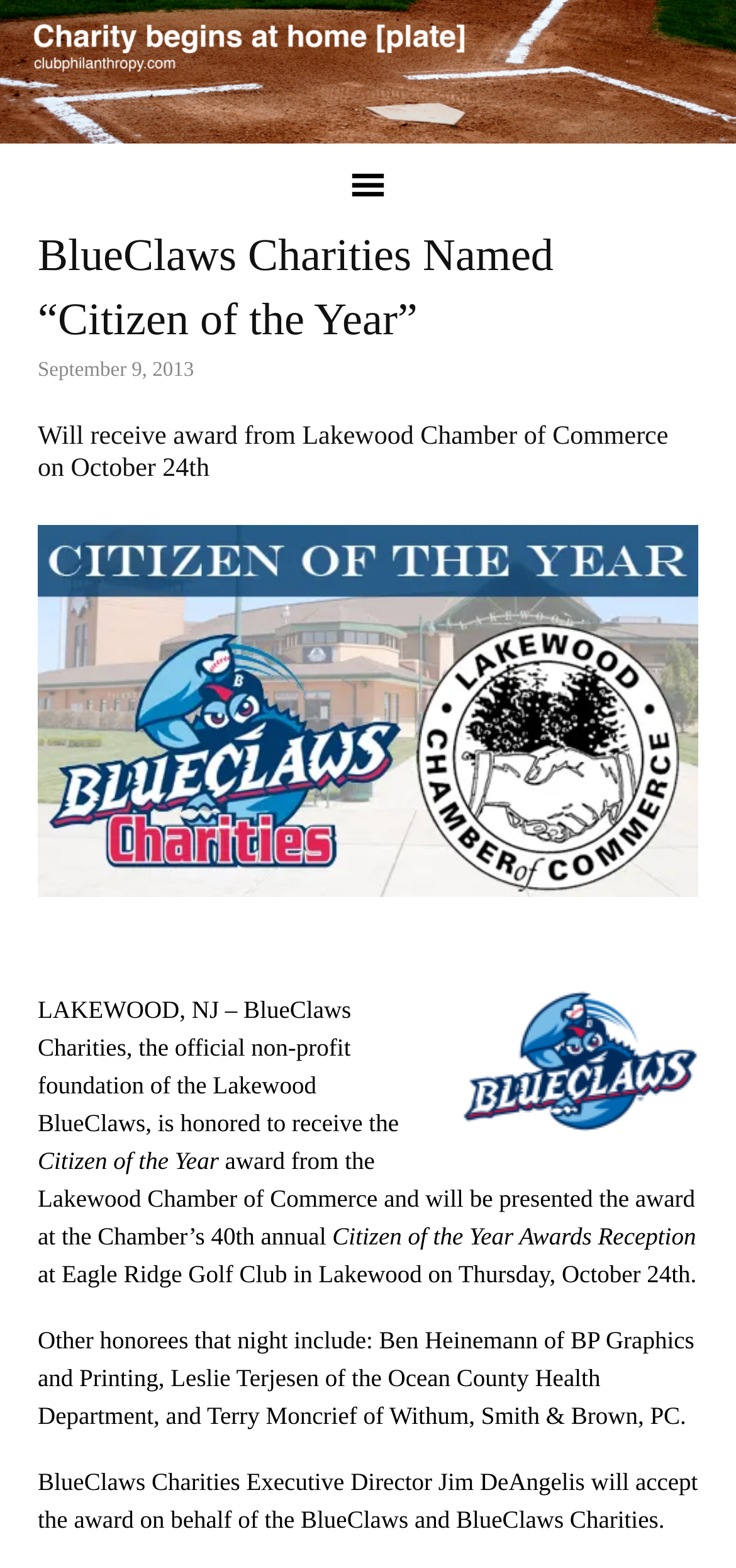Provide a brief response to the question using a single word or phrase: 
How many other honorees are mentioned in the article?

3